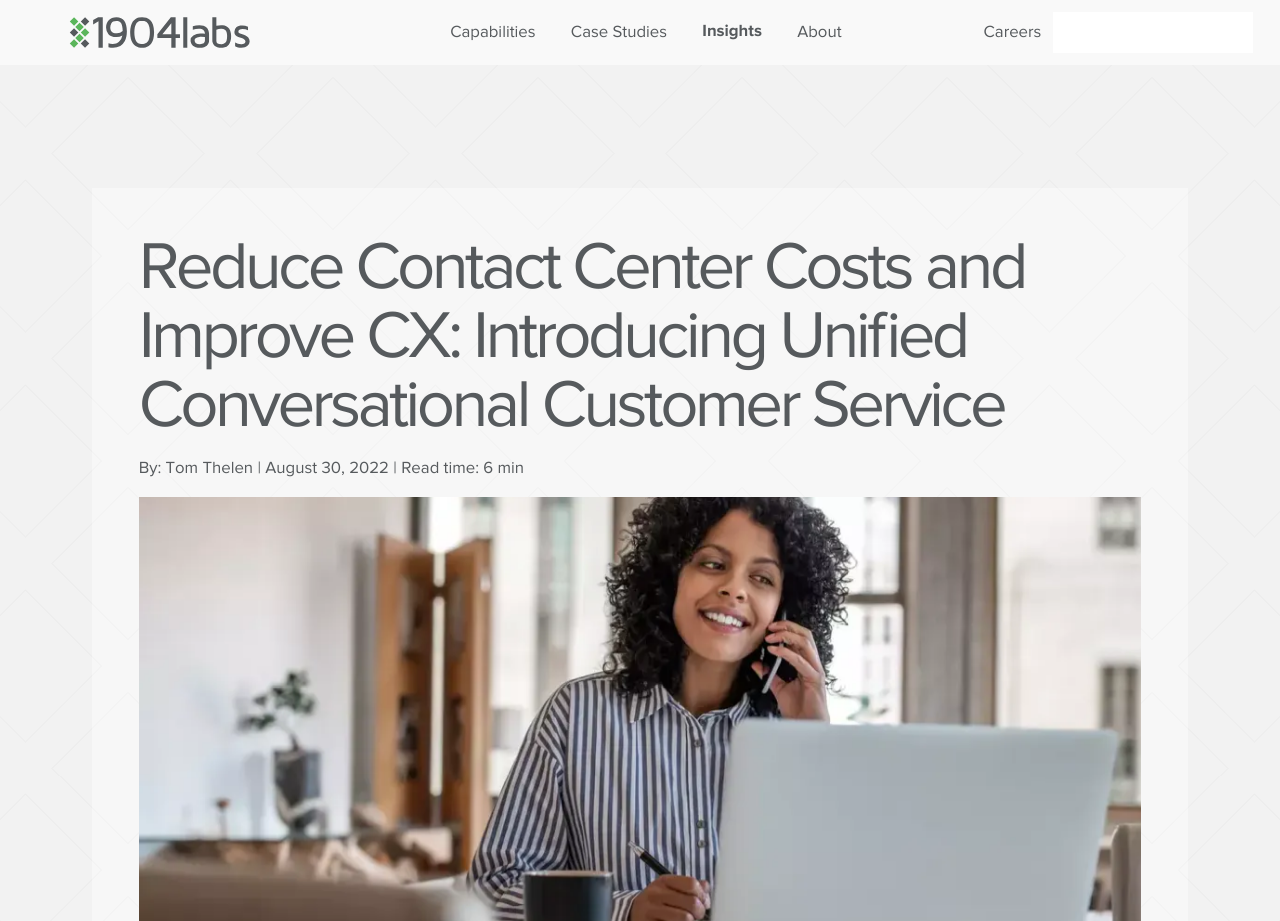Please extract the primary headline from the webpage.

Reduce Contact Center Costs and Improve CX: Introducing Unified Conversational Customer Service